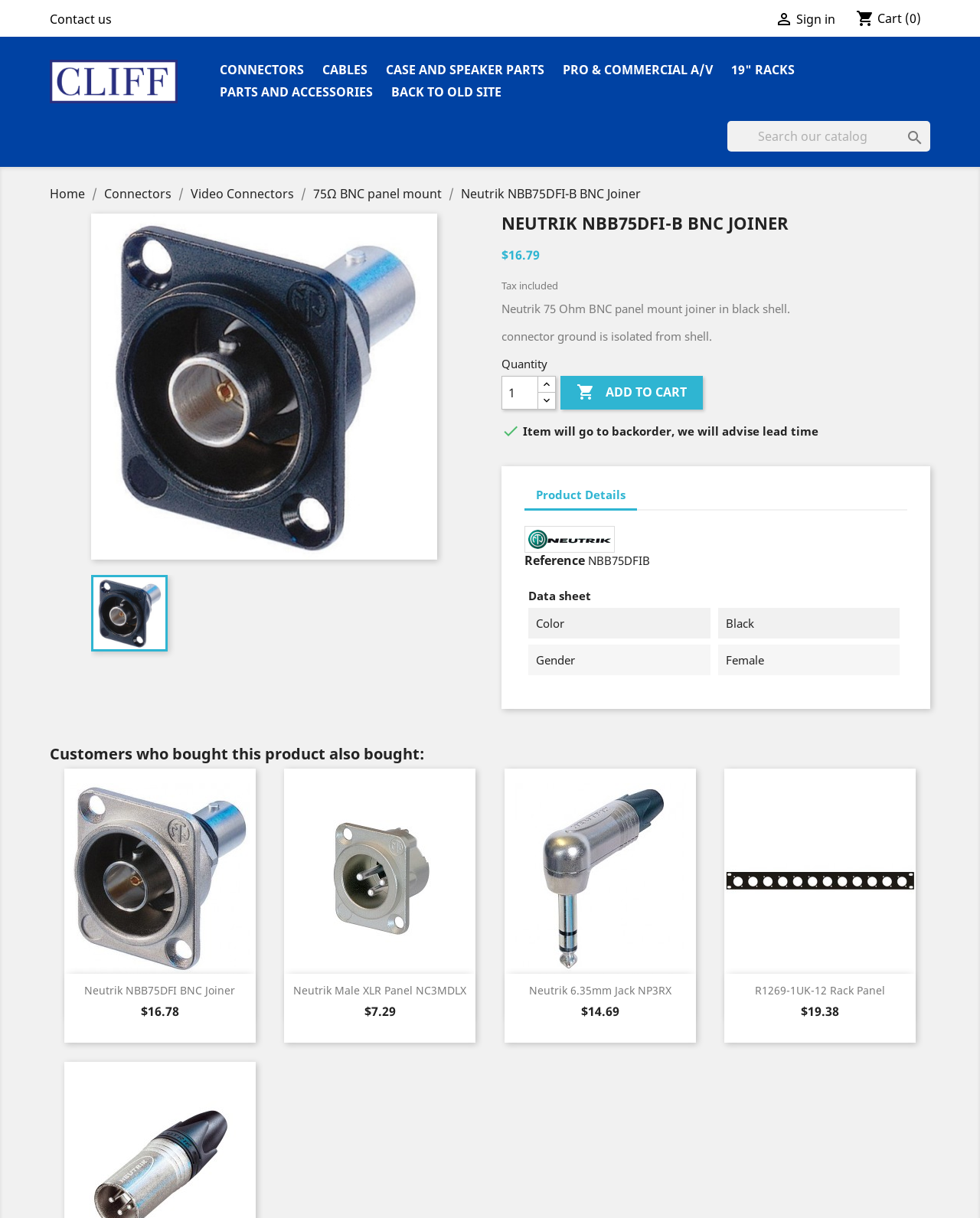Using the element description Contact us, predict the bounding box coordinates for the UI element. Provide the coordinates in (top-left x, top-left y, bottom-right x, bottom-right y) format with values ranging from 0 to 1.

[0.051, 0.009, 0.114, 0.023]